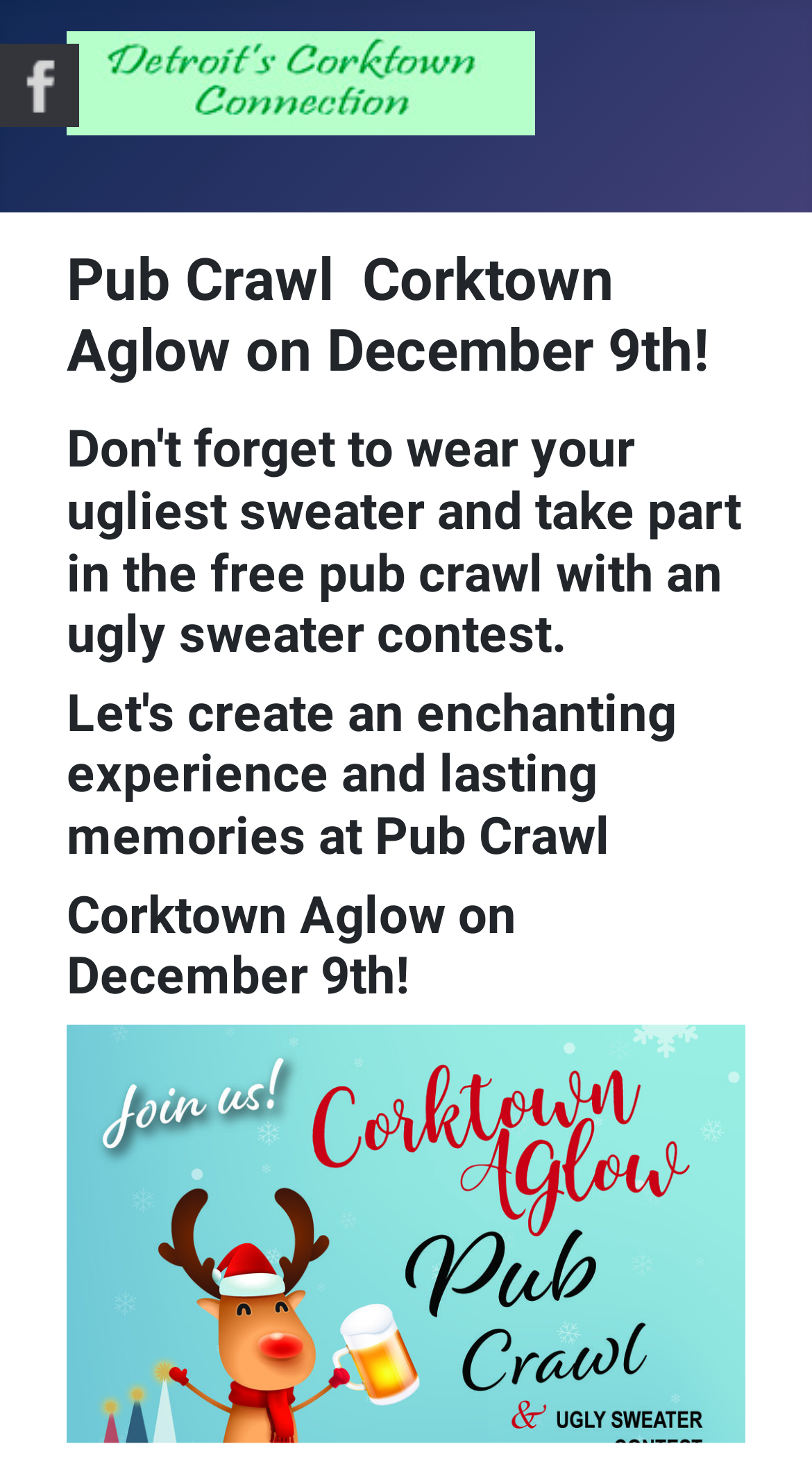What is the purpose of the 'Back to Top' link?
Provide a detailed and well-explained answer to the question.

The purpose of the 'Back to Top' link is to allow users to scroll back to the top of the webpage, as indicated by its position at the bottom of the page and its text content.